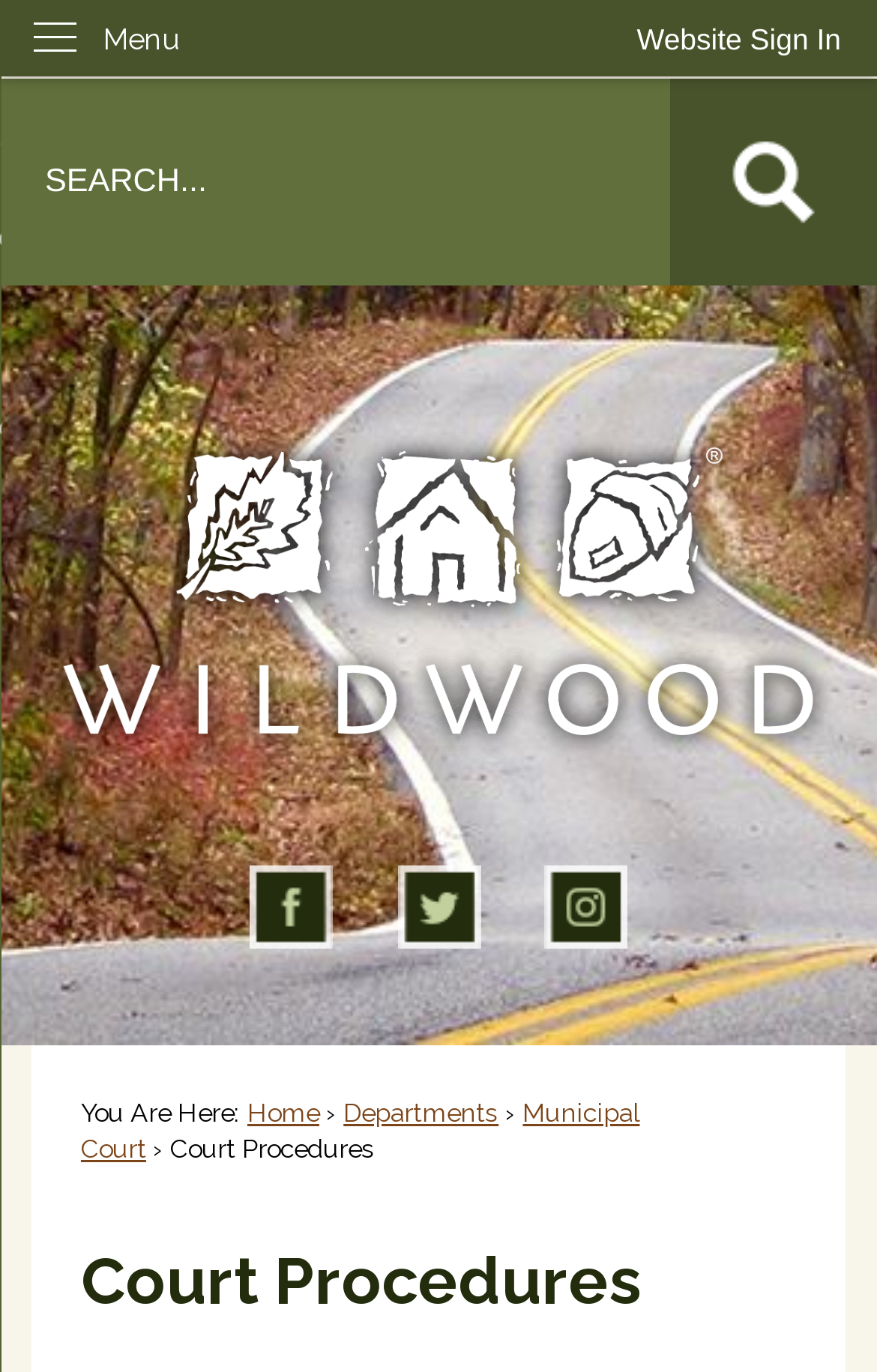Determine the bounding box coordinates of the clickable element to achieve the following action: 'Go to the Municipal Court page'. Provide the coordinates as four float values between 0 and 1, formatted as [left, top, right, bottom].

[0.092, 0.799, 0.729, 0.849]